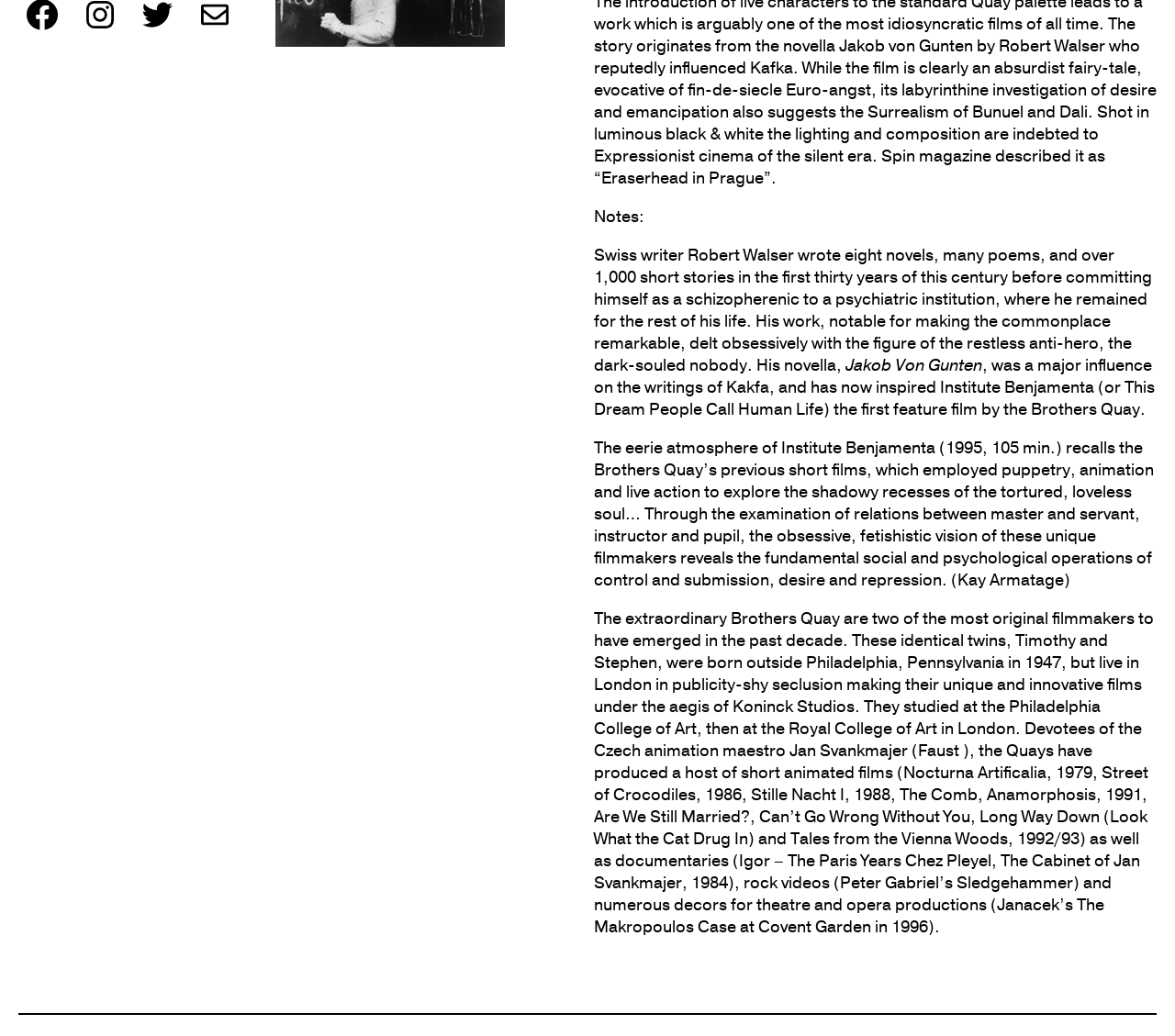Identify the bounding box coordinates of the HTML element based on this description: "title="Facebook"".

[0.021, 0.016, 0.052, 0.037]